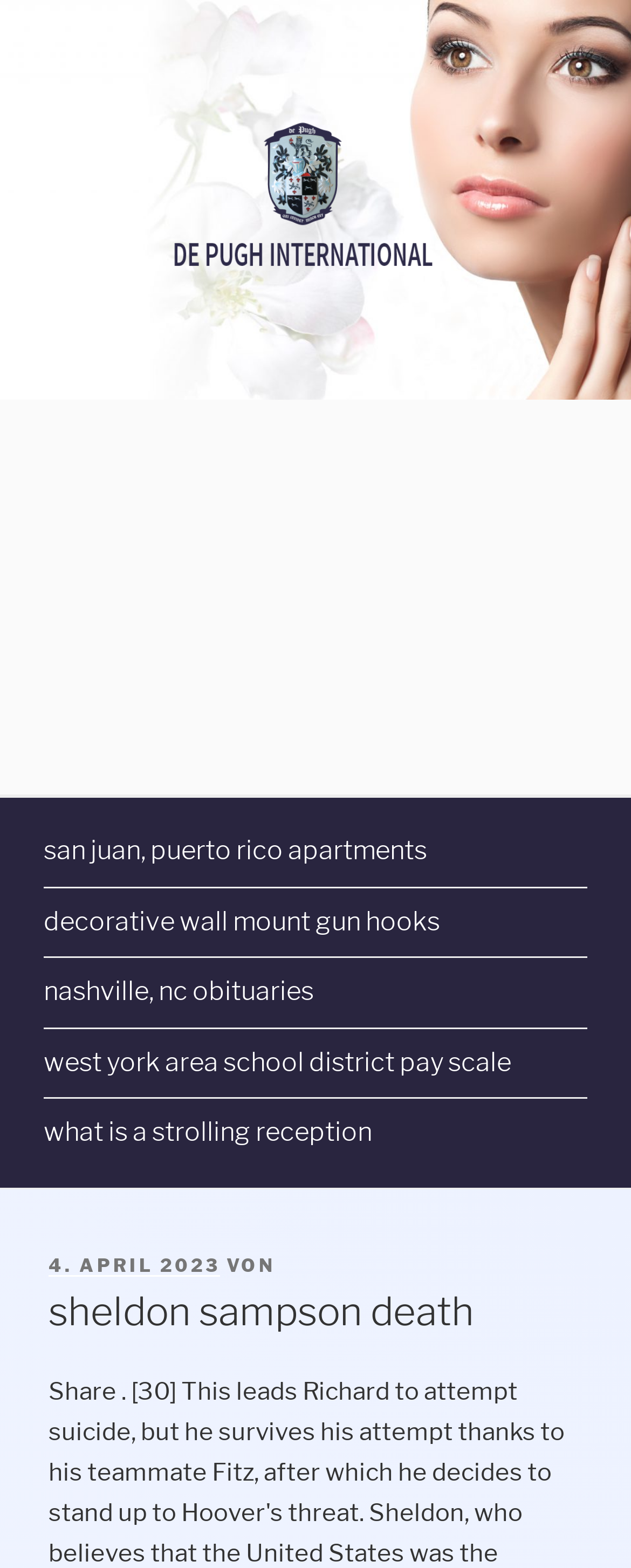How many links are in the navigation menu?
Utilize the image to construct a detailed and well-explained answer.

I counted the number of links in the navigation menu by looking at the 'Oberes Menü' section, which contains 5 links: 'san juan, puerto rico apartments', 'decorative wall mount gun hooks', 'nashville, nc obituaries', 'west york area school district pay scale', and 'what is a strolling reception'.